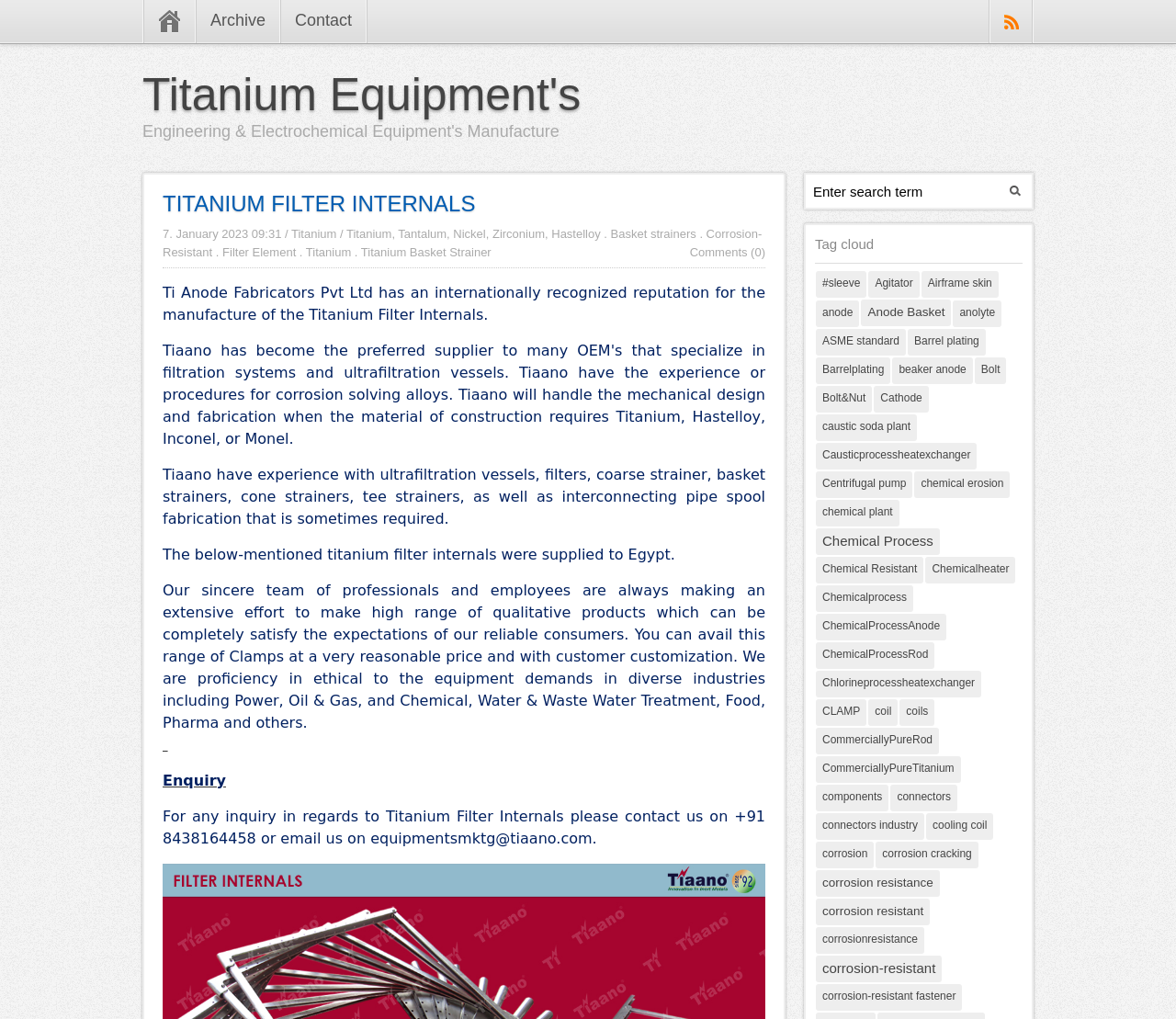Determine the coordinates of the bounding box for the clickable area needed to execute this instruction: "Click on the 'Archive' link".

[0.167, 0.0, 0.238, 0.042]